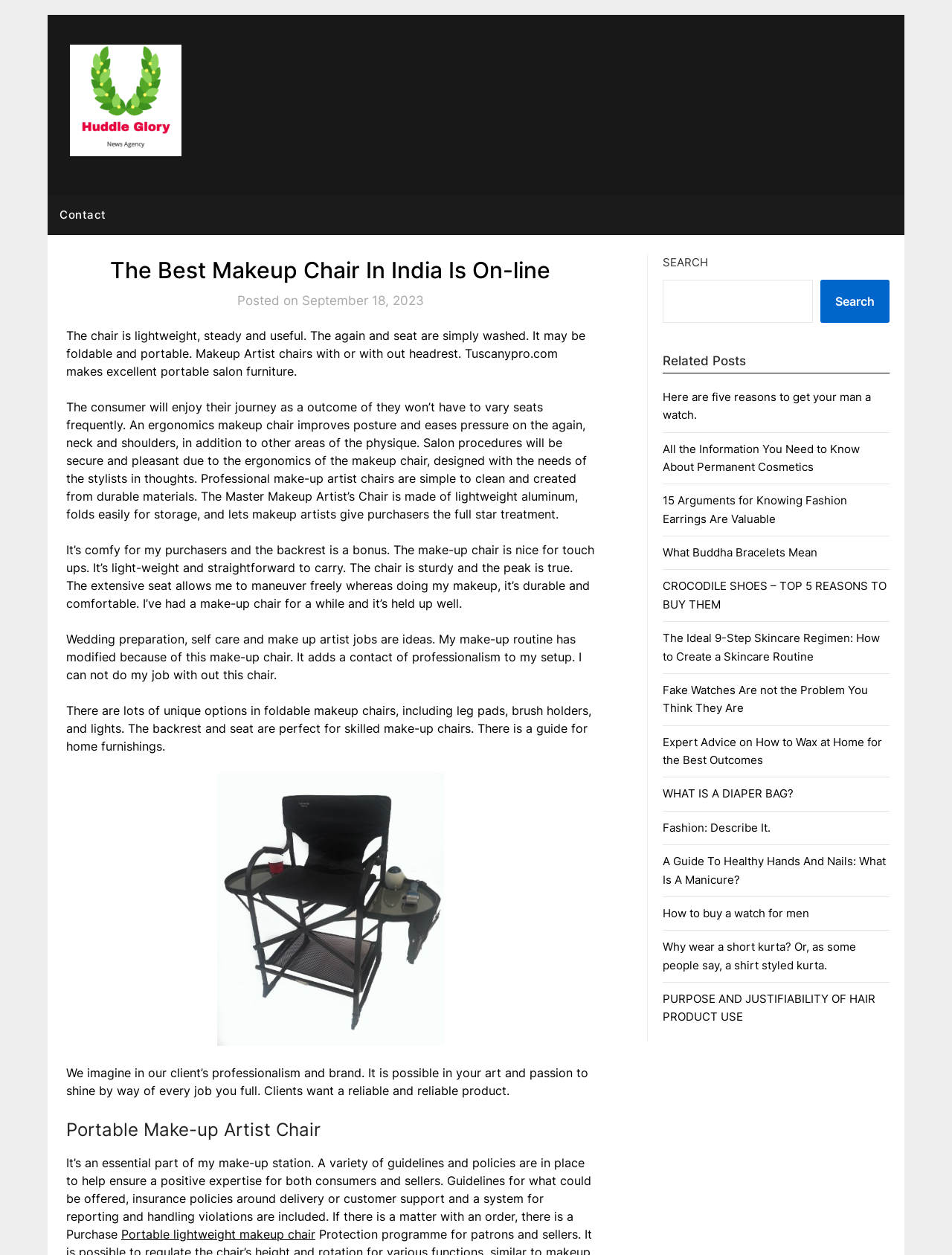Provide a one-word or brief phrase answer to the question:
What is the purpose of the leg pads in foldable makeup chairs?

Unknown